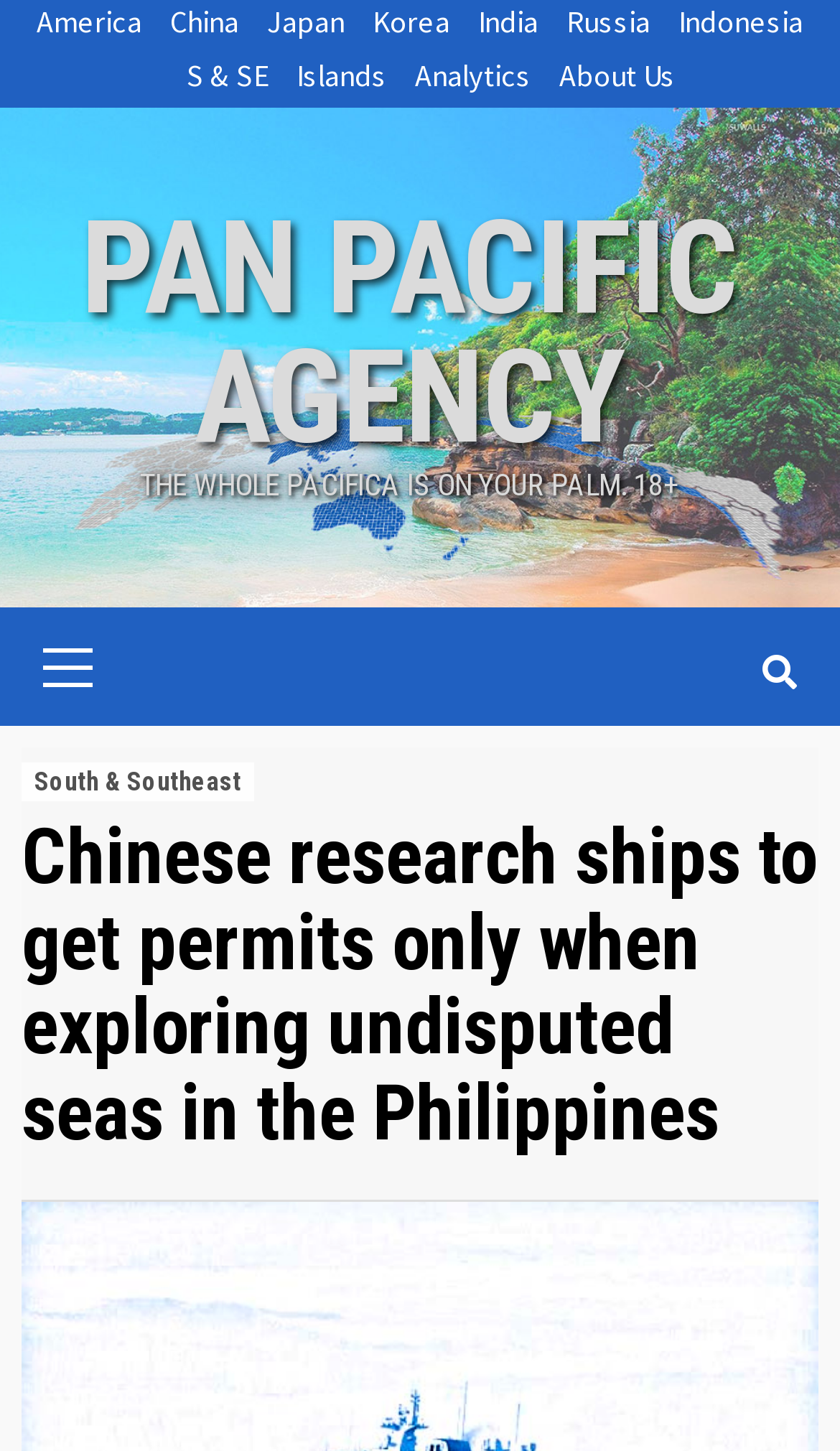Please find the bounding box coordinates of the section that needs to be clicked to achieve this instruction: "Go to About Us".

[0.64, 0.037, 0.804, 0.074]